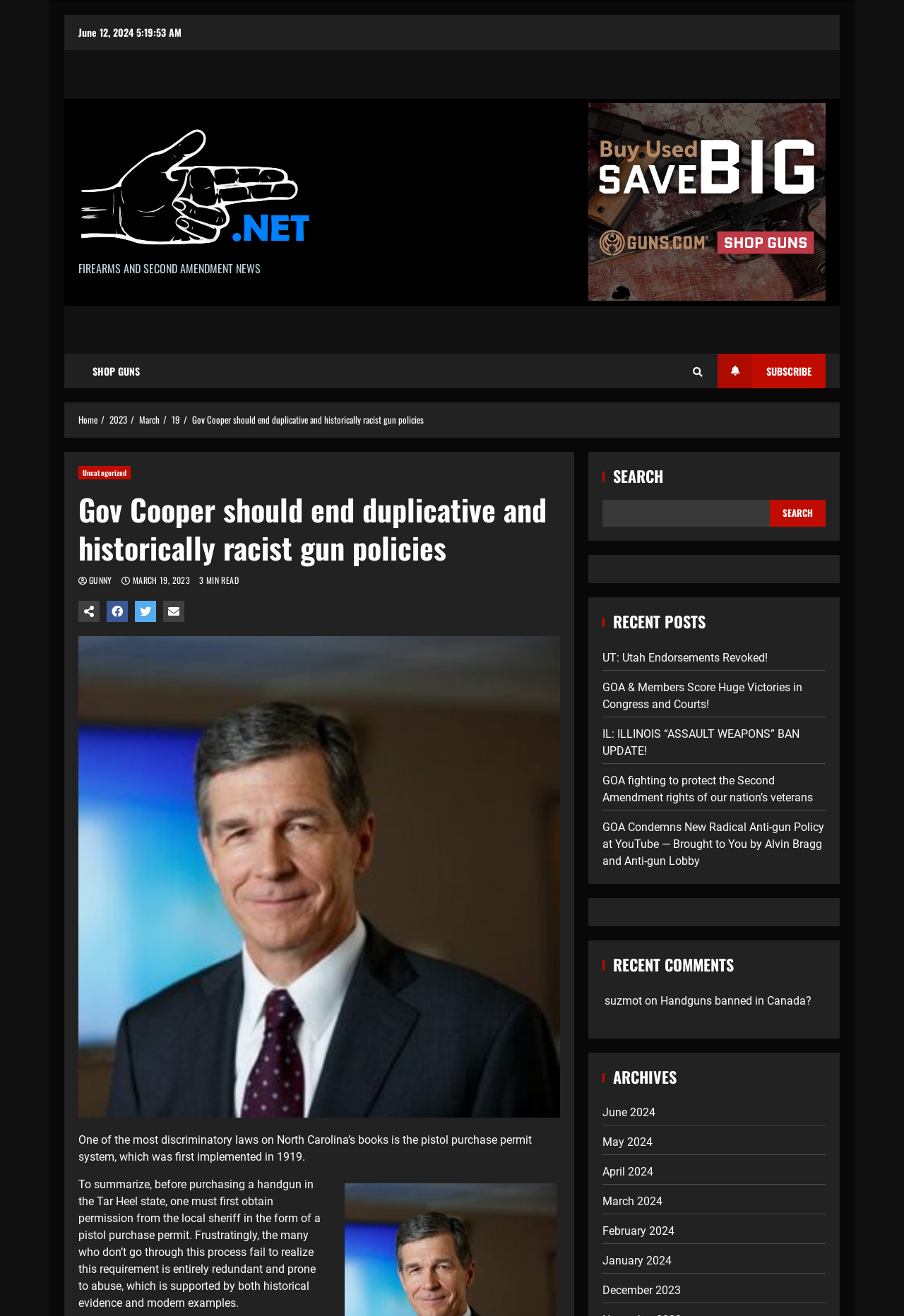Find the bounding box coordinates of the clickable area required to complete the following action: "Click on the 'SHOP GUNS' link".

[0.087, 0.269, 0.17, 0.295]